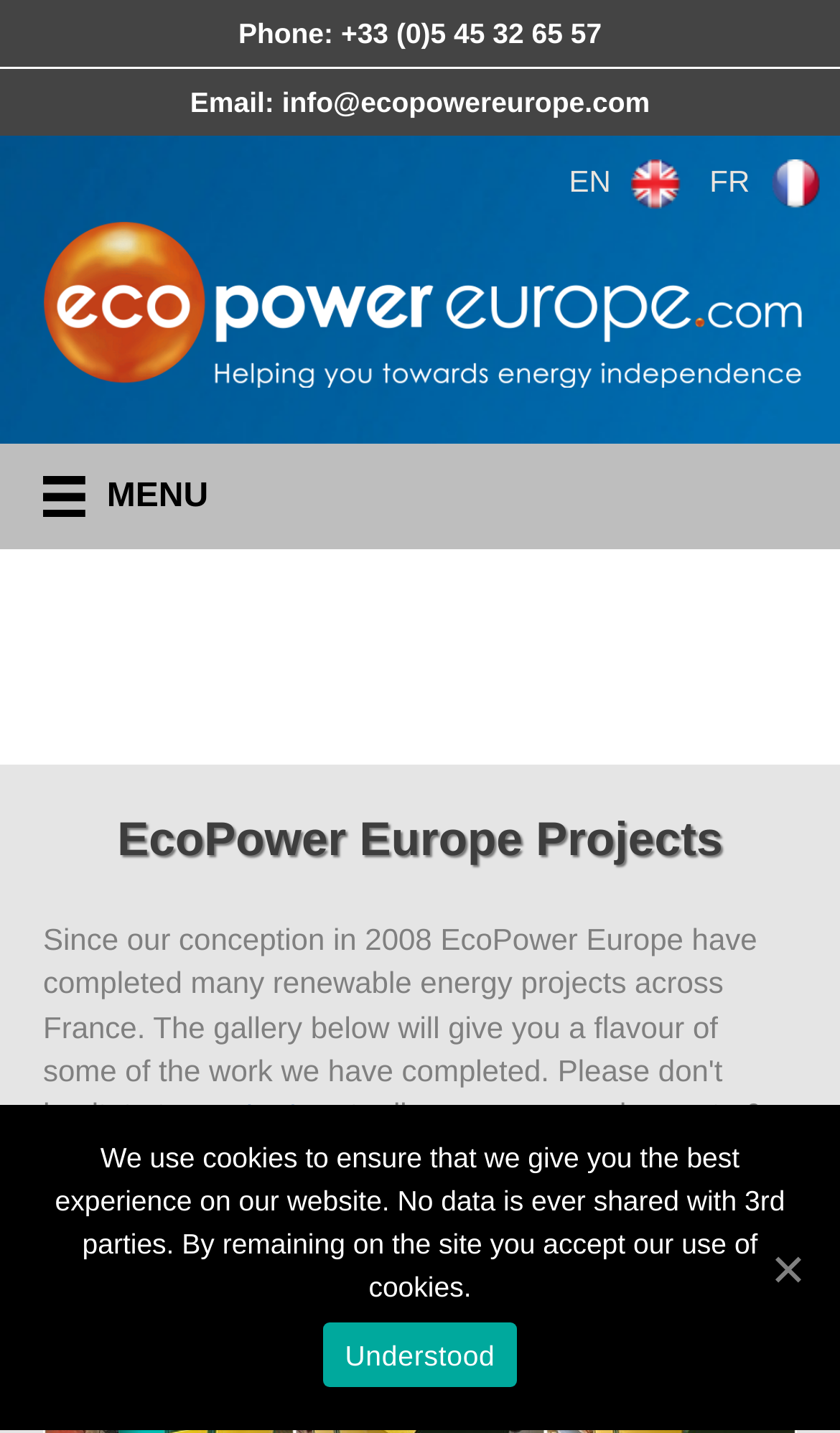Please find the bounding box coordinates of the element's region to be clicked to carry out this instruction: "Open the menu".

[0.0, 0.309, 1.0, 0.384]